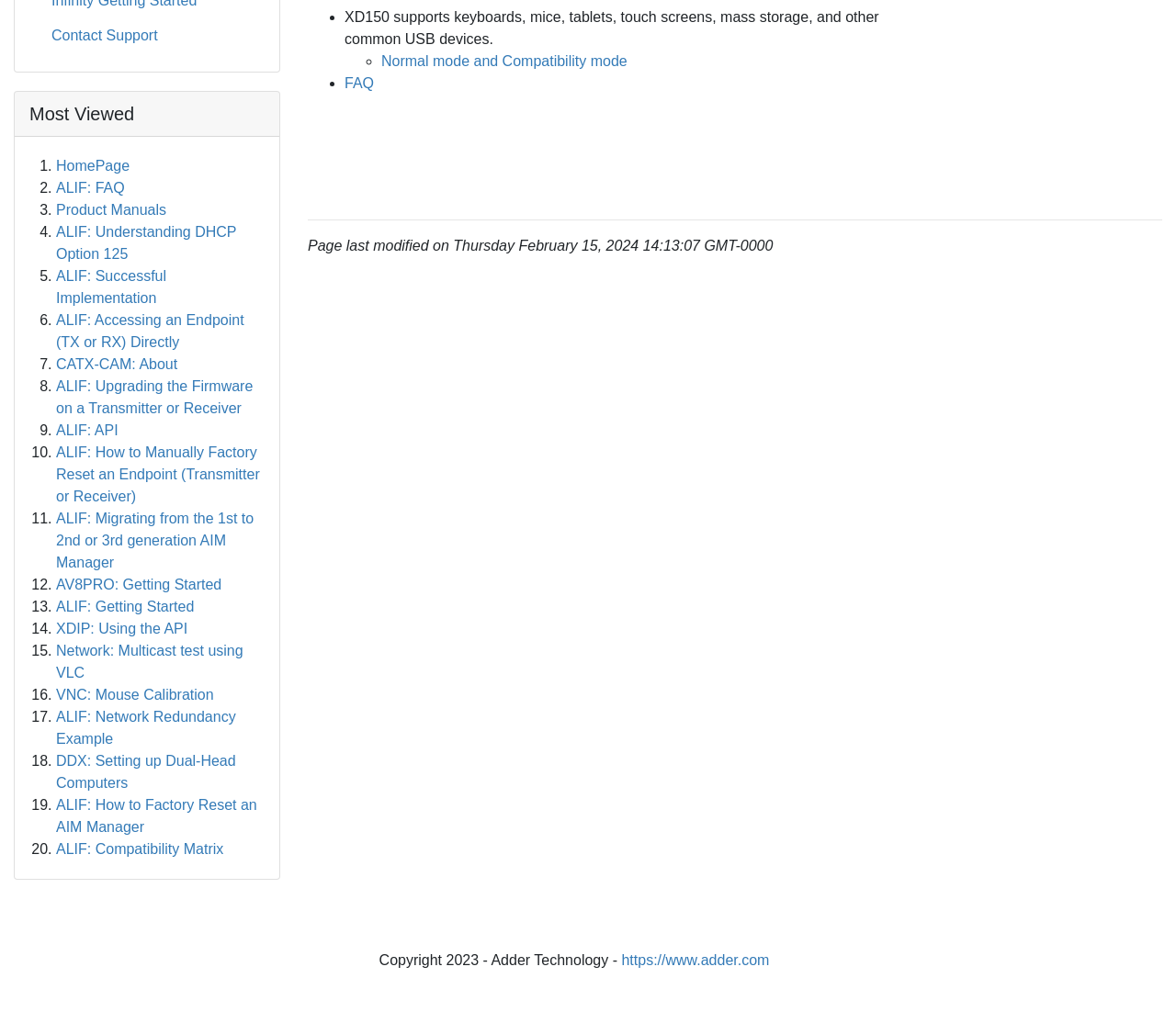Using floating point numbers between 0 and 1, provide the bounding box coordinates in the format (top-left x, top-left y, bottom-right x, bottom-right y). Locate the UI element described here: CATX-CAM: About

[0.048, 0.348, 0.151, 0.363]